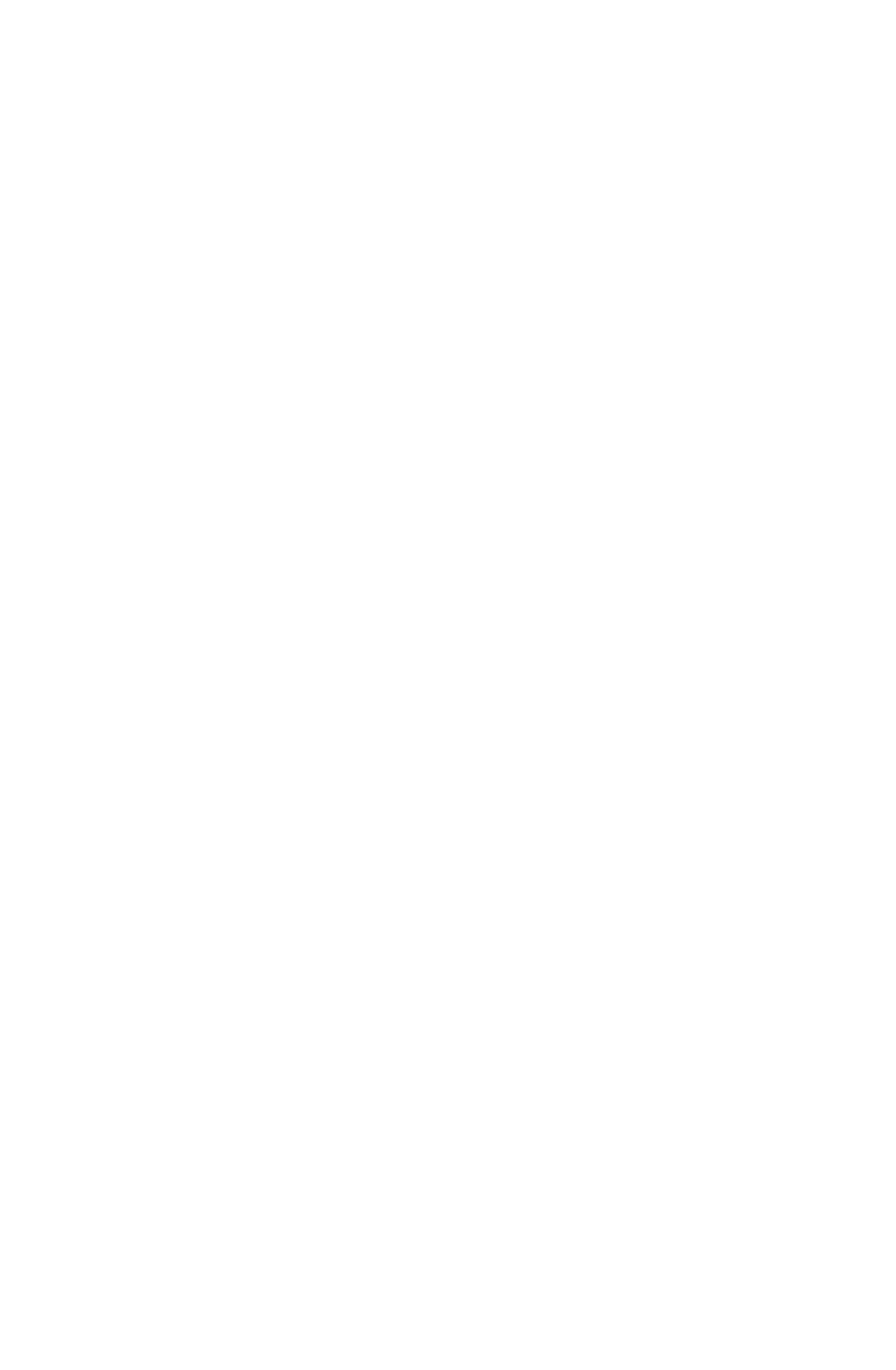Answer the question in one word or a short phrase:
What is the company name in the link at the top?

MICHAEL KORS